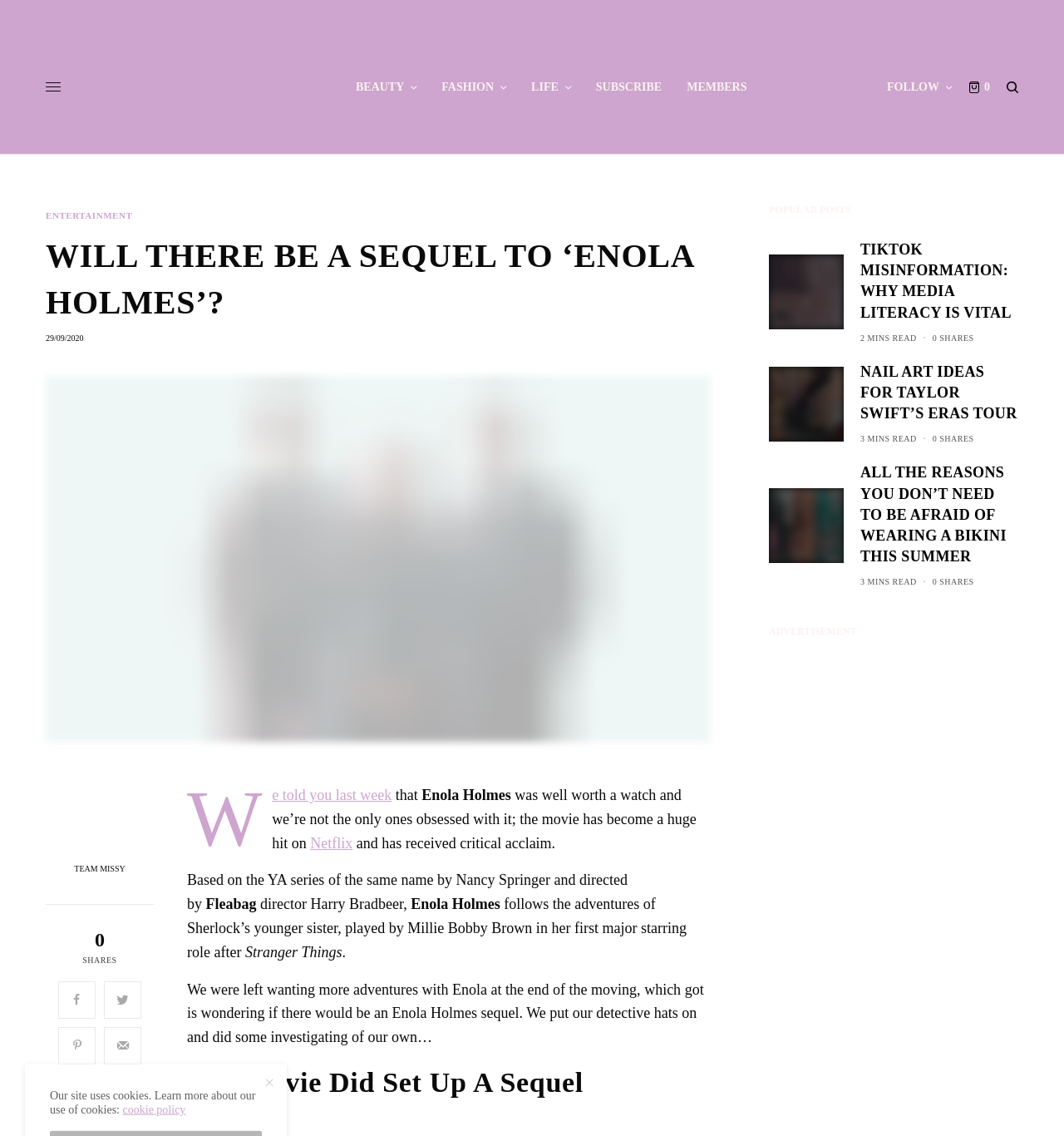Please determine the headline of the webpage and provide its content.

WILL THERE BE A SEQUEL TO ‘ENOLA HOLMES’?